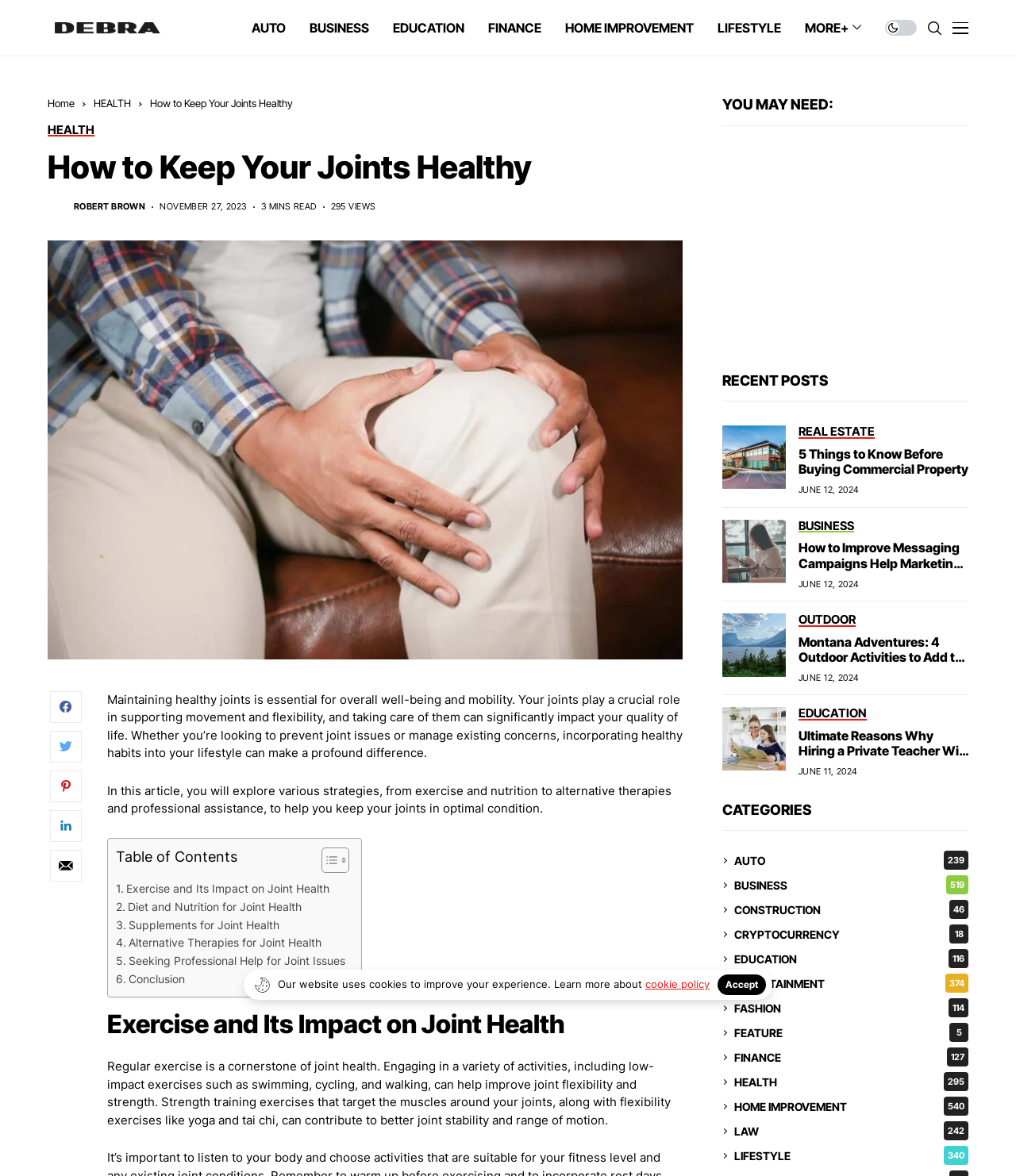Locate the bounding box of the user interface element based on this description: "REAL ESTATE".

[0.786, 0.362, 0.861, 0.373]